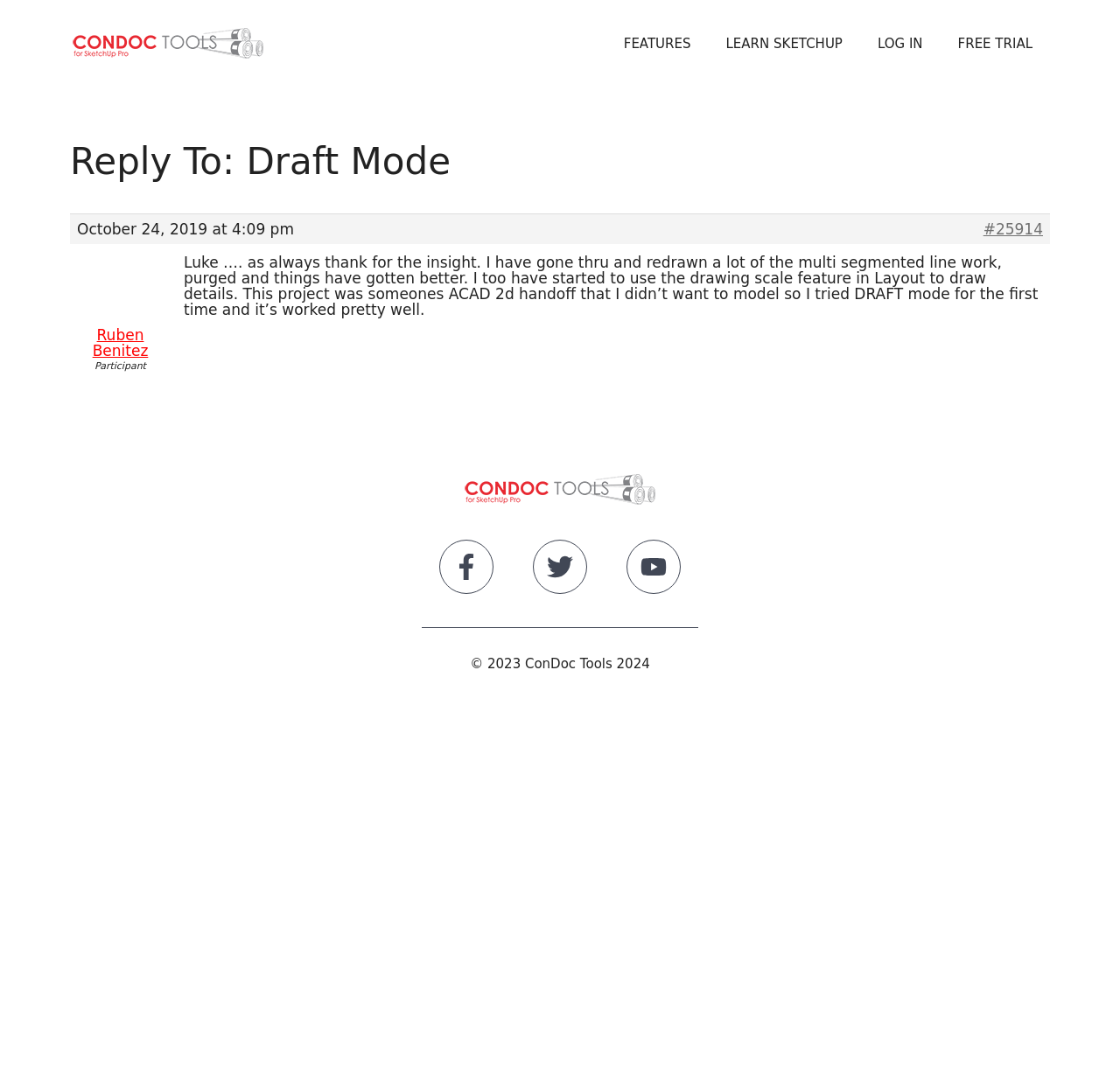Please answer the following question using a single word or phrase: 
What is the date of the post?

October 24, 2019